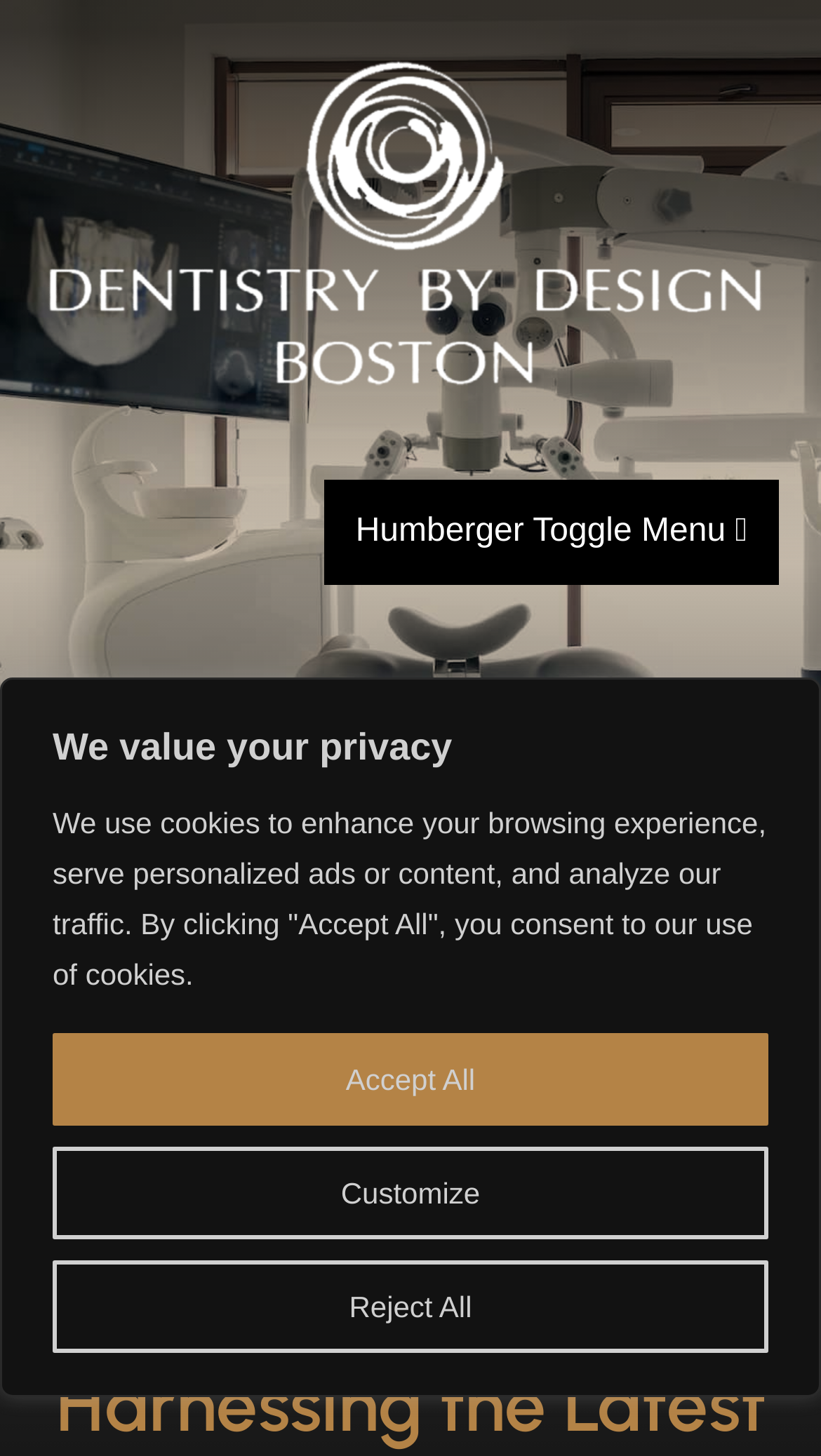Explain the webpage in detail.

The webpage is about Technology in dentistry, specifically highlighting the SIROLaser device. At the top of the page, there is a privacy notice banner that spans the entire width, taking up about a quarter of the screen. This banner contains a heading "We value your privacy" and three buttons: "Customize", "Reject All", and "Accept All", which are aligned horizontally and centered within the banner.

Below the privacy notice, there is a link on the left side of the page, taking up about three-quarters of the screen width. On the right side of the page, there are two buttons, one of which is a hamburger toggle menu button.

Further down the page, there is a prominent heading "TECHNOLOGY" that is centered and takes up about three-quarters of the screen width. This heading is likely the title of the main content section, which is not fully described in the provided accessibility tree.